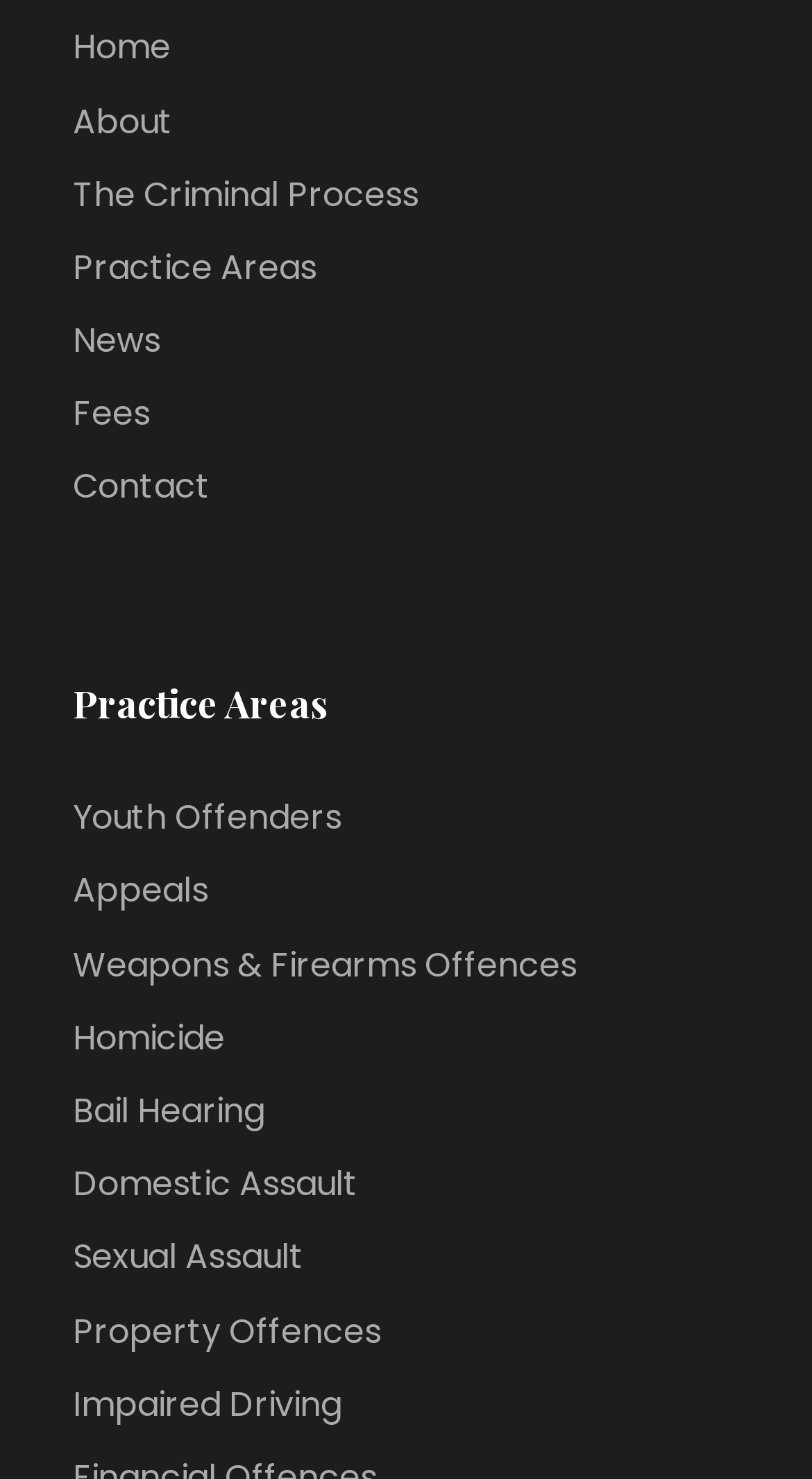What is the category of 'Youth Offenders'?
Based on the image, give a concise answer in the form of a single word or short phrase.

Practice Areas